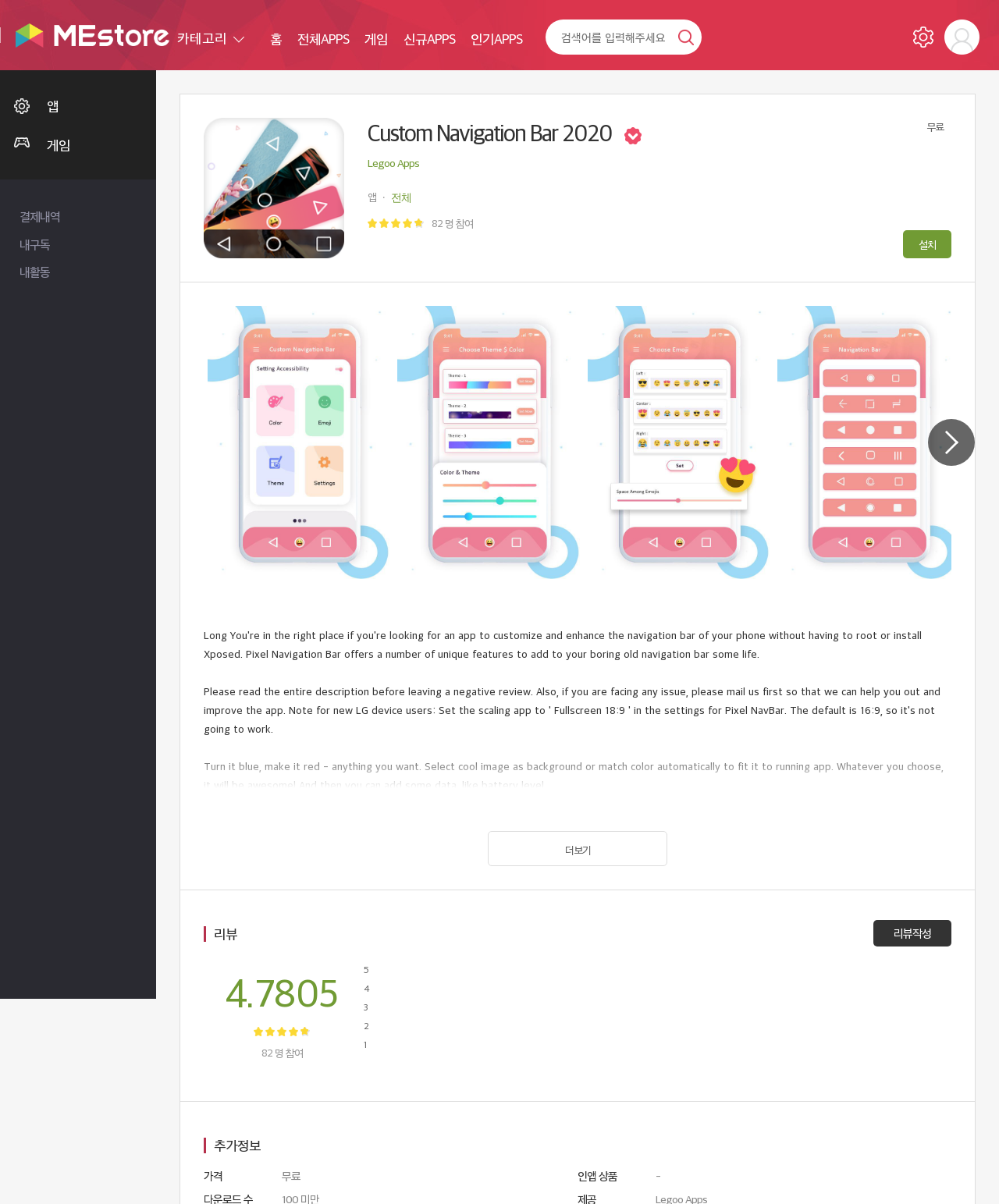Please find the bounding box coordinates of the clickable region needed to complete the following instruction: "Click on the category button". The bounding box coordinates must consist of four float numbers between 0 and 1, i.e., [left, top, right, bottom].

[0.17, 0.023, 0.247, 0.04]